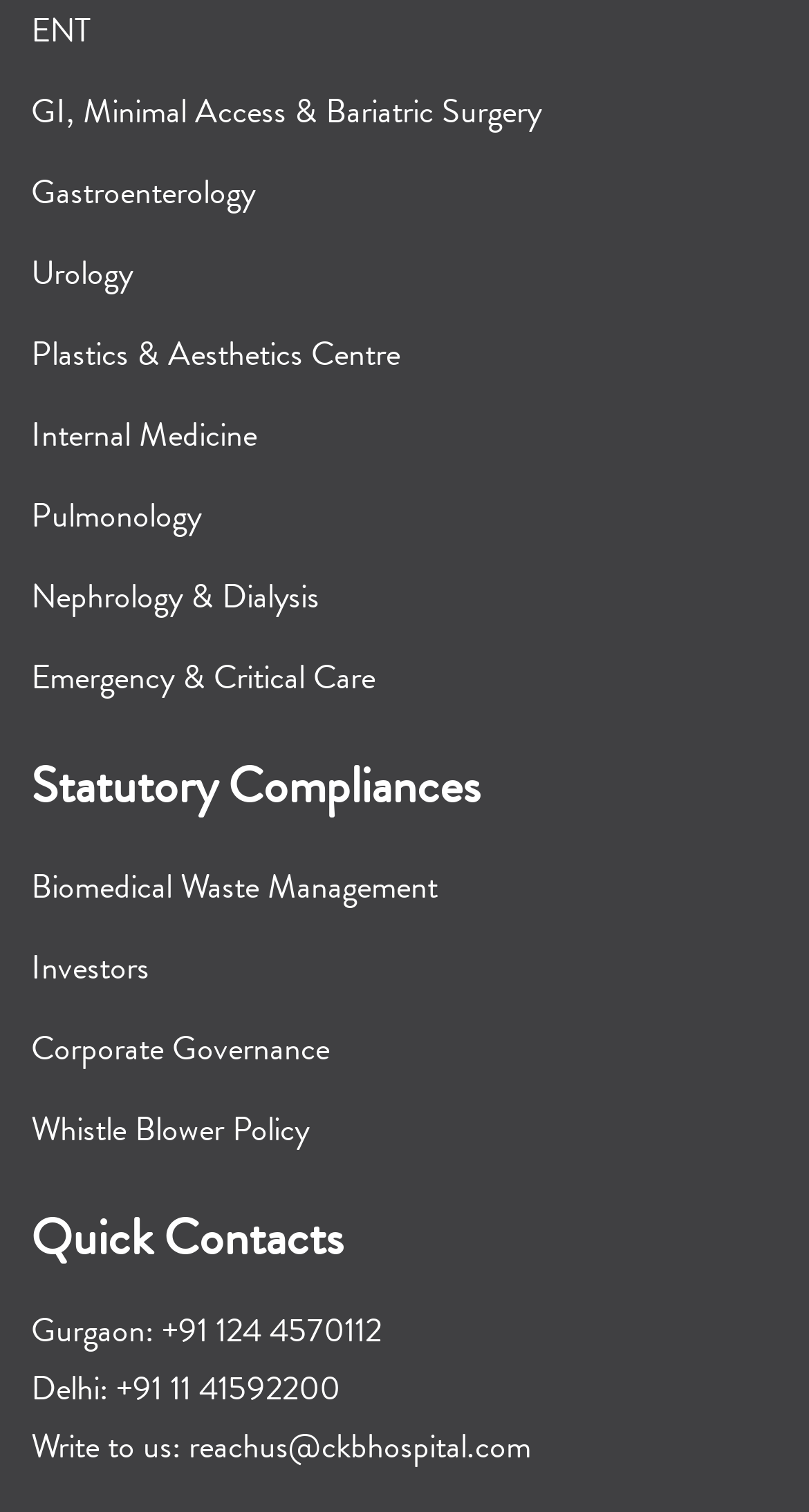Find the UI element described as: "Delhi: +91 11 41592200" and predict its bounding box coordinates. Ensure the coordinates are four float numbers between 0 and 1, [left, top, right, bottom].

[0.038, 0.904, 0.421, 0.934]